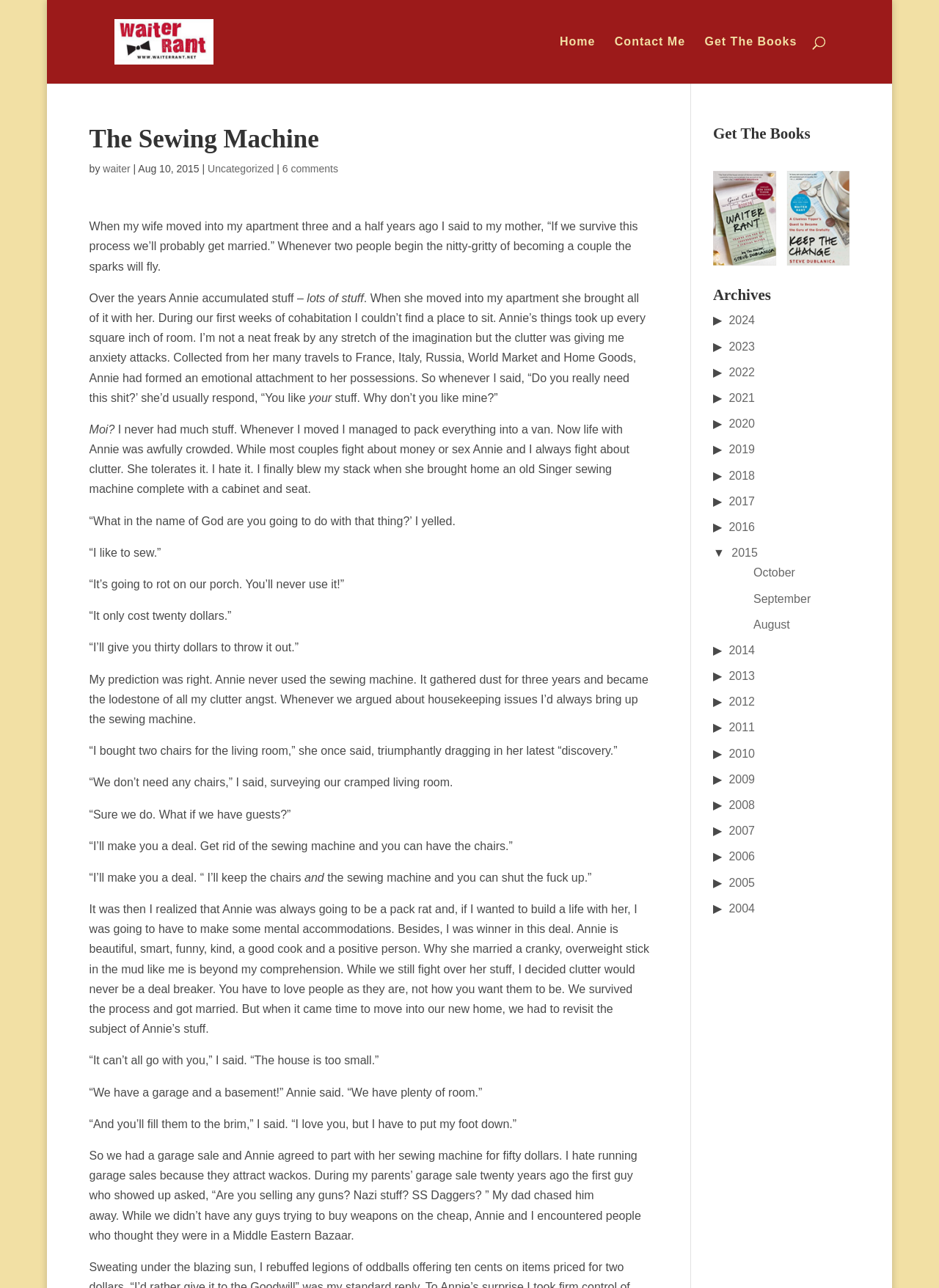Please specify the bounding box coordinates of the clickable region to carry out the following instruction: "Click on the 'Get The Books' link". The coordinates should be four float numbers between 0 and 1, in the format [left, top, right, bottom].

[0.75, 0.028, 0.849, 0.065]